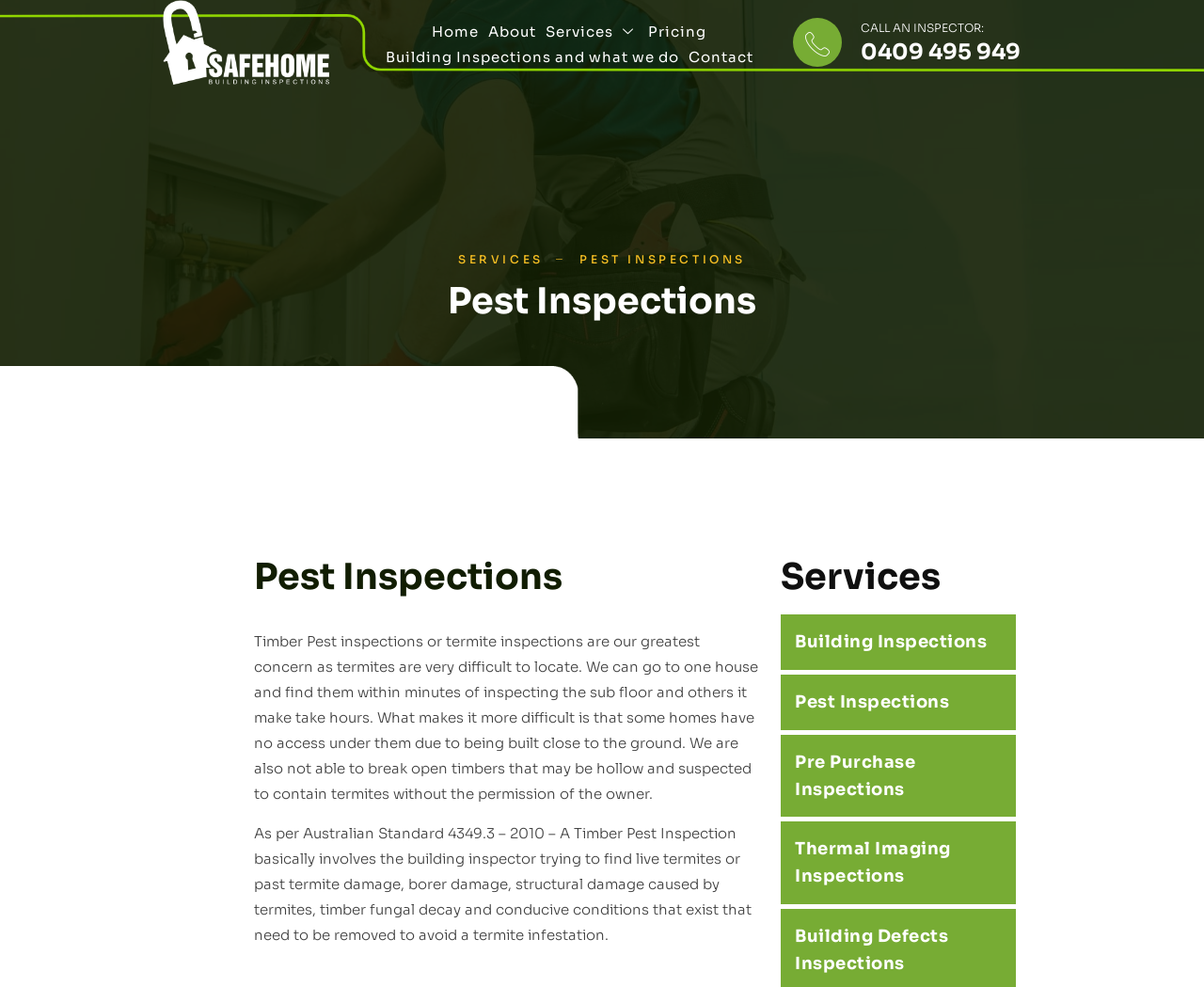How many types of inspections are offered?
Make sure to answer the question with a detailed and comprehensive explanation.

The webpage lists five types of inspections offered by the company: Building Inspections, Pest Inspections, Pre Purchase Inspections, Thermal Imaging Inspections, and Building Defects Inspections.